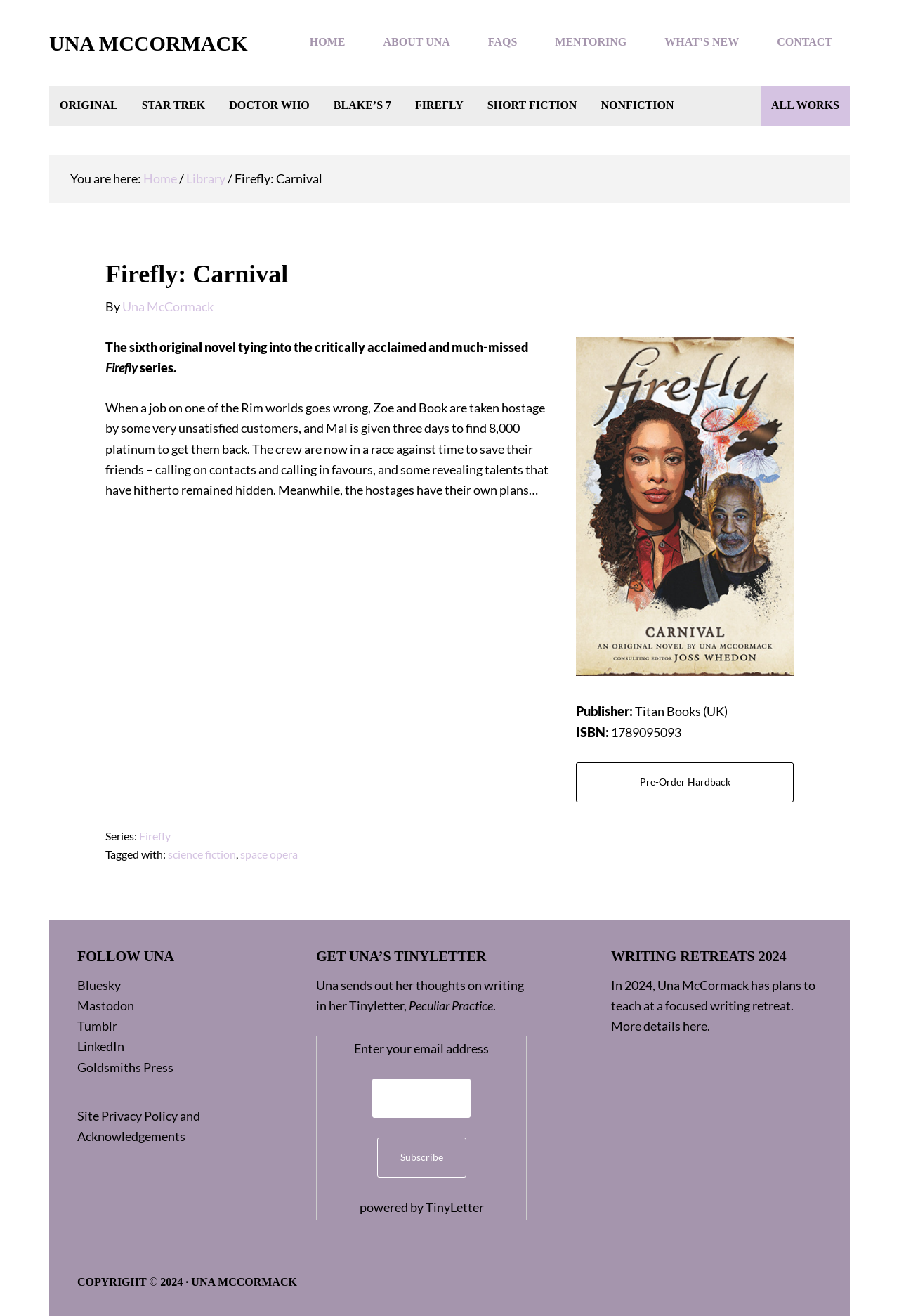Please determine the bounding box coordinates, formatted as (top-left x, top-left y, bottom-right x, bottom-right y), with all values as floating point numbers between 0 and 1. Identify the bounding box of the region described as: More details here.

[0.68, 0.774, 0.79, 0.785]